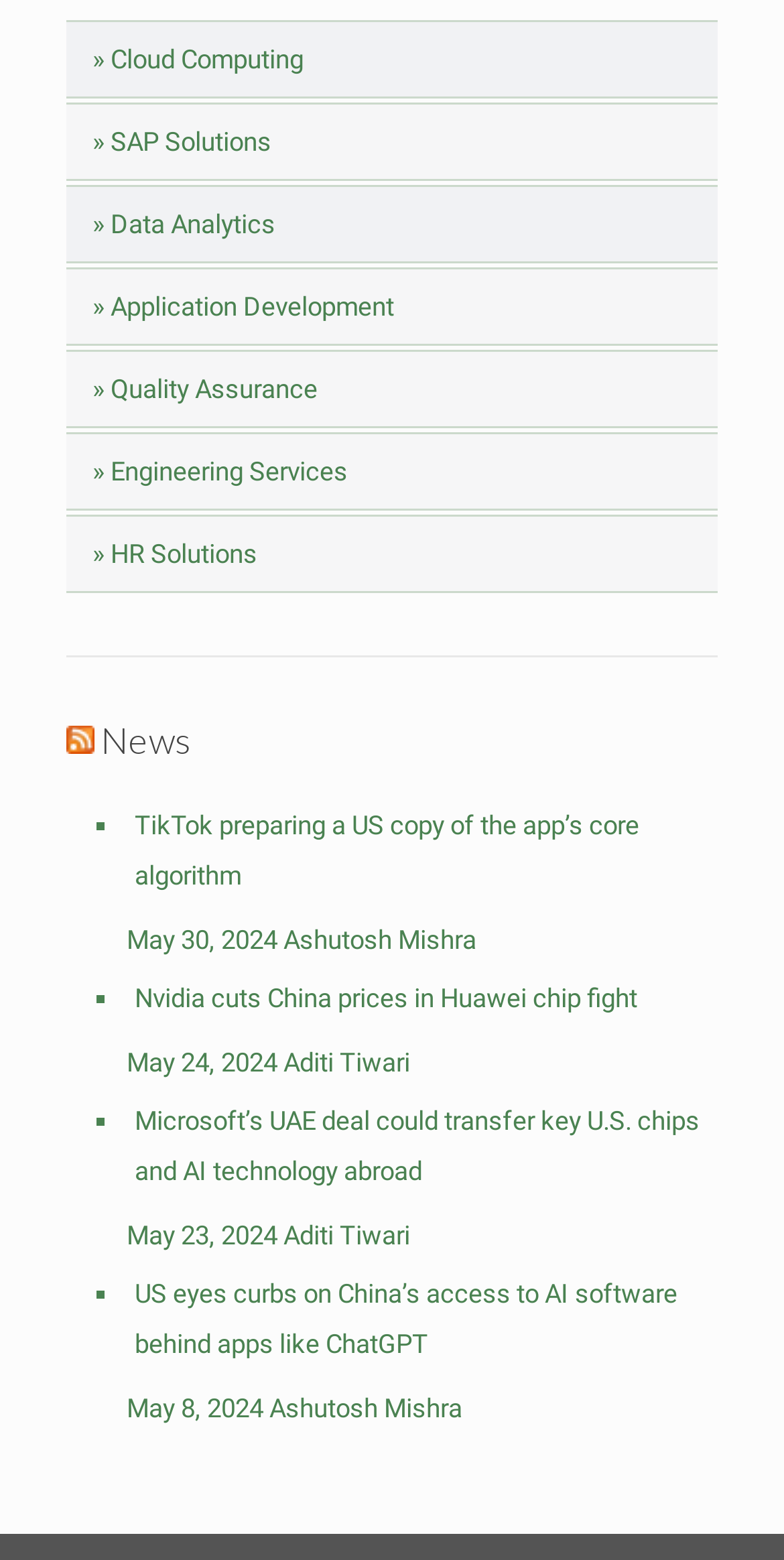Determine the bounding box coordinates for the area that needs to be clicked to fulfill this task: "Click on Cloud Computing". The coordinates must be given as four float numbers between 0 and 1, i.e., [left, top, right, bottom].

[0.118, 0.028, 0.387, 0.048]